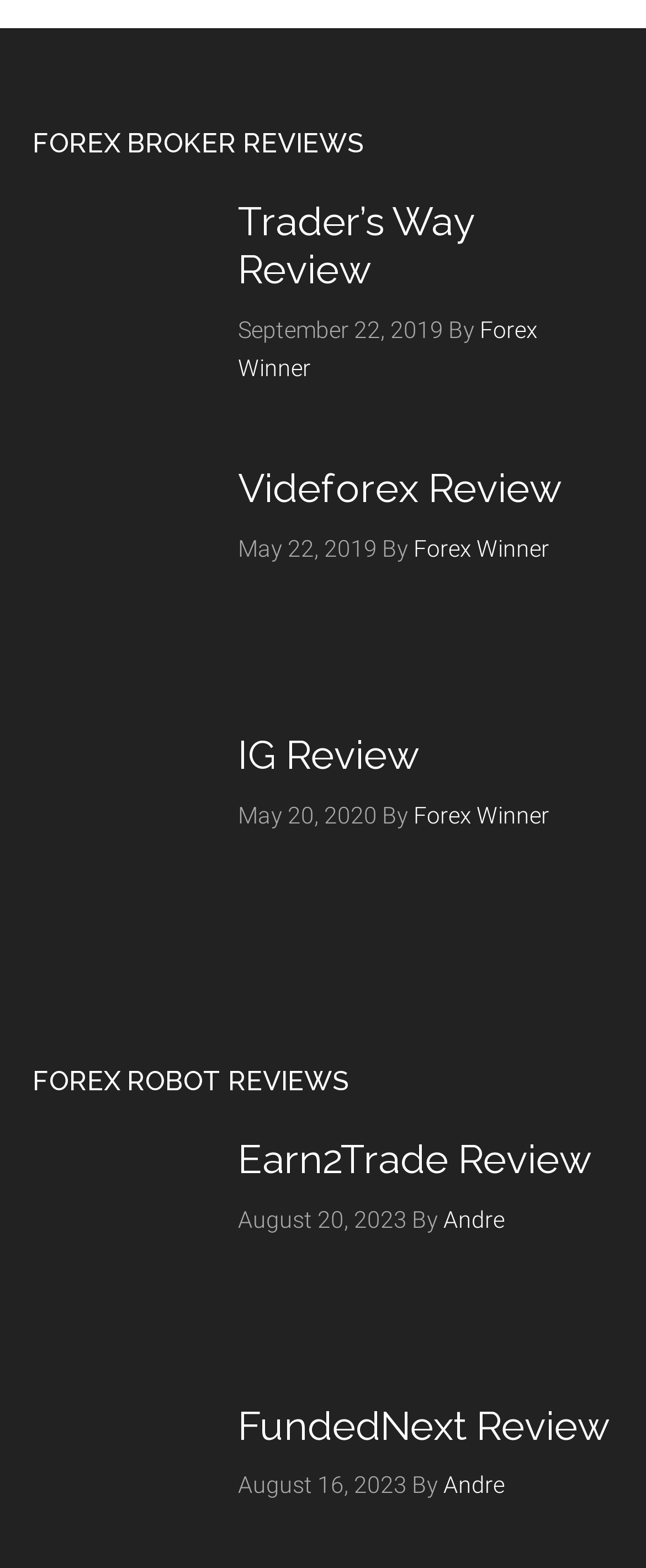Please give the bounding box coordinates of the area that should be clicked to fulfill the following instruction: "Read Trader’s Way Review". The coordinates should be in the format of four float numbers from 0 to 1, i.e., [left, top, right, bottom].

[0.368, 0.126, 0.732, 0.187]